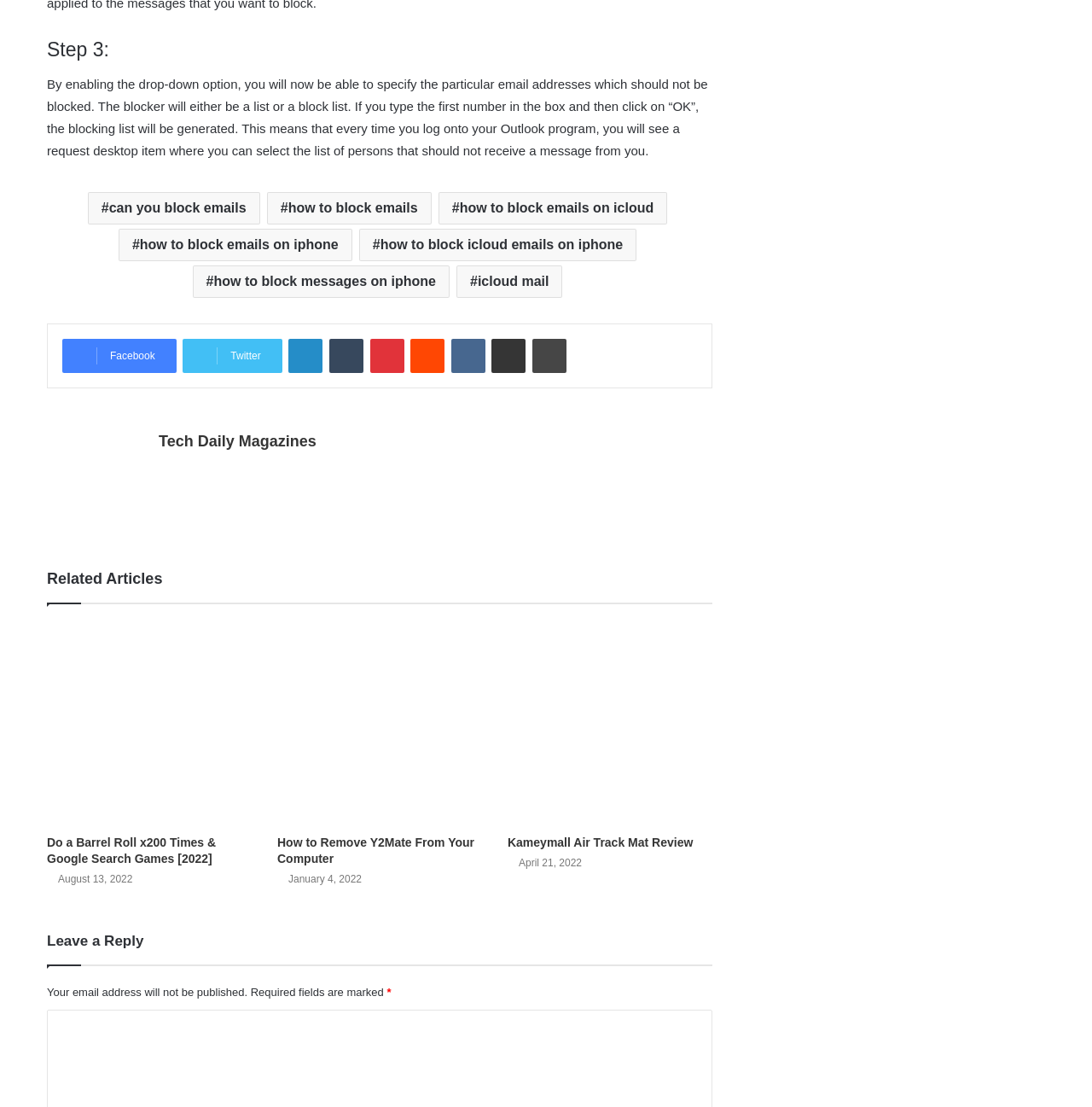Find and specify the bounding box coordinates that correspond to the clickable region for the instruction: "Read 'Do a Barrel Roll x200 Times & Google Search Games [2022}'".

[0.043, 0.561, 0.23, 0.746]